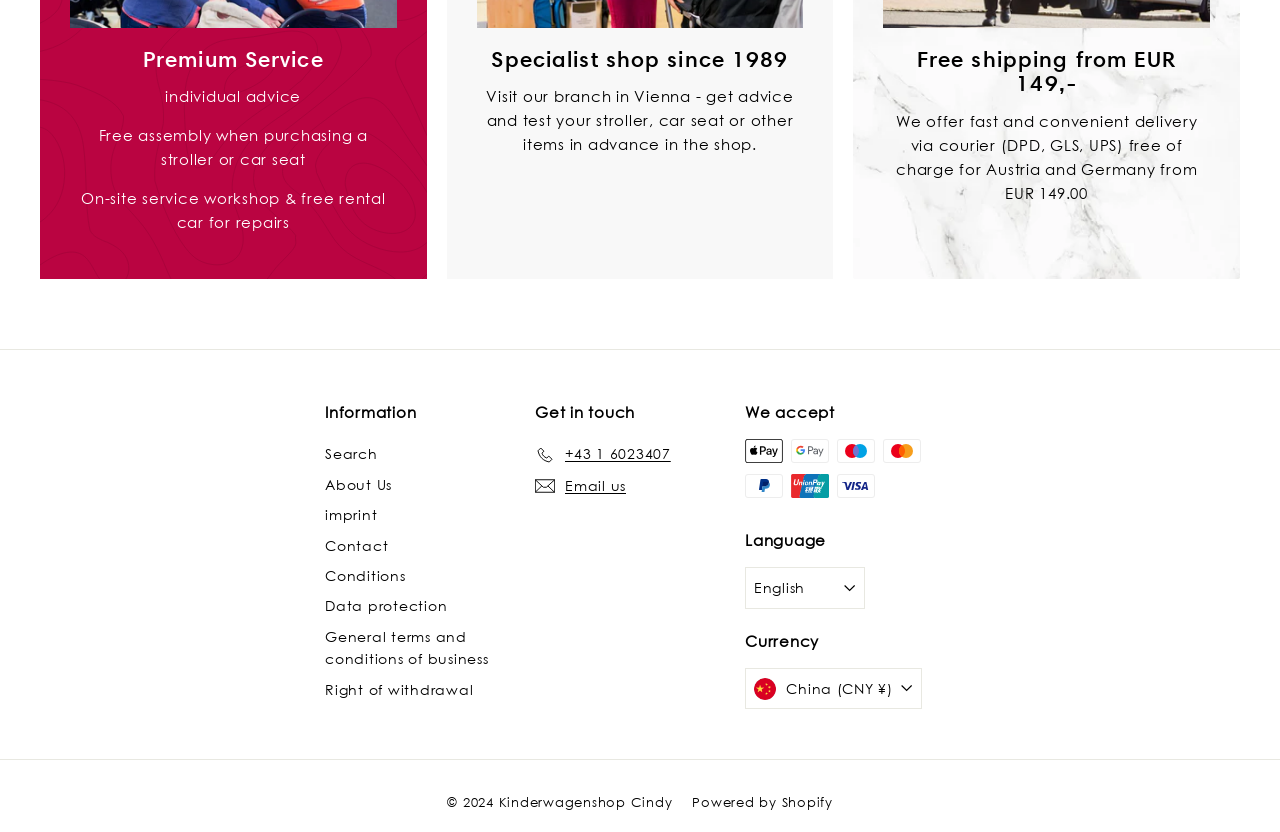Using the format (top-left x, top-left y, bottom-right x, bottom-right y), provide the bounding box coordinates for the described UI element. All values should be floating point numbers between 0 and 1: Conditions

[0.254, 0.674, 0.317, 0.711]